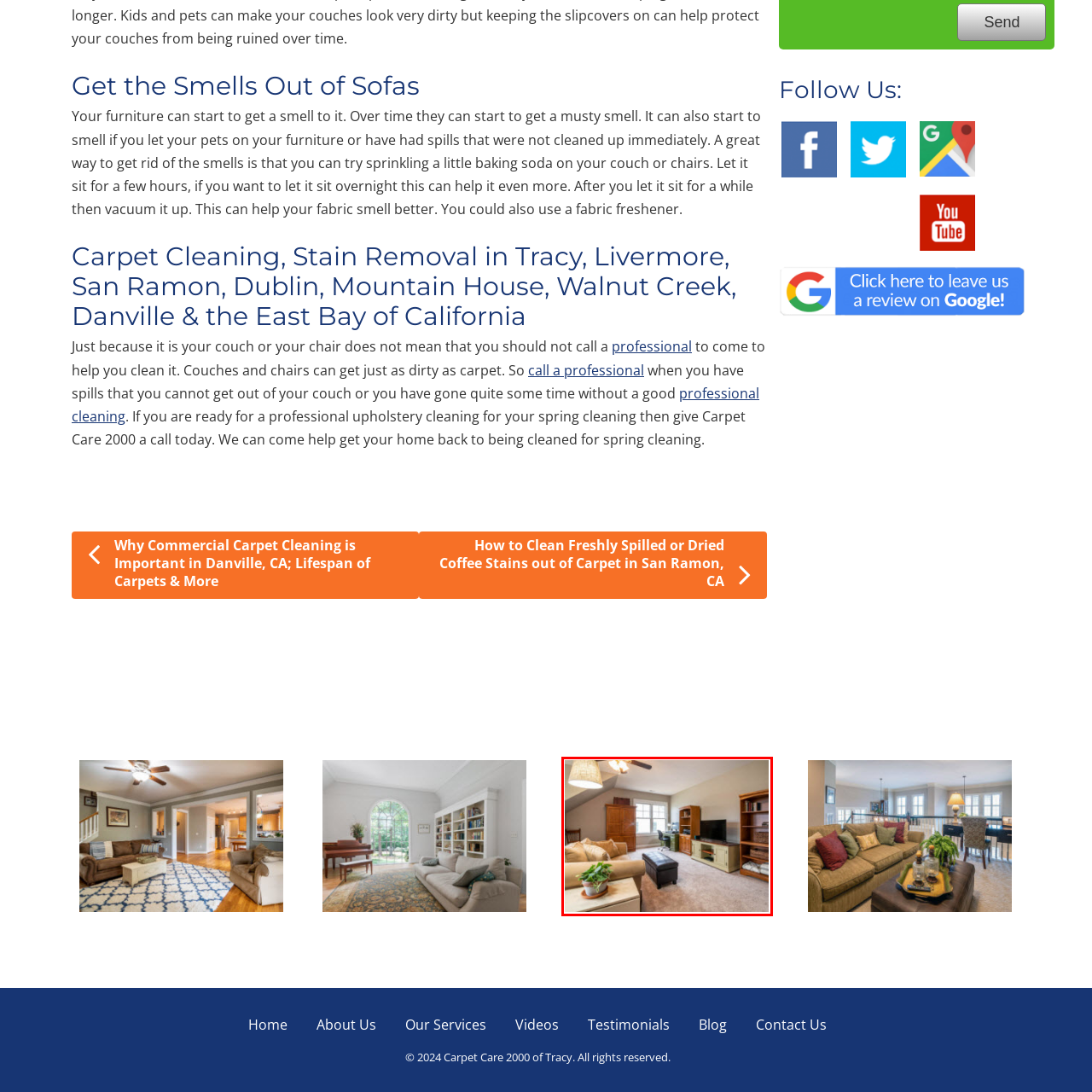What is the purpose of the bookshelf?
Check the image enclosed by the red bounding box and give your answer in one word or a short phrase.

storage and display